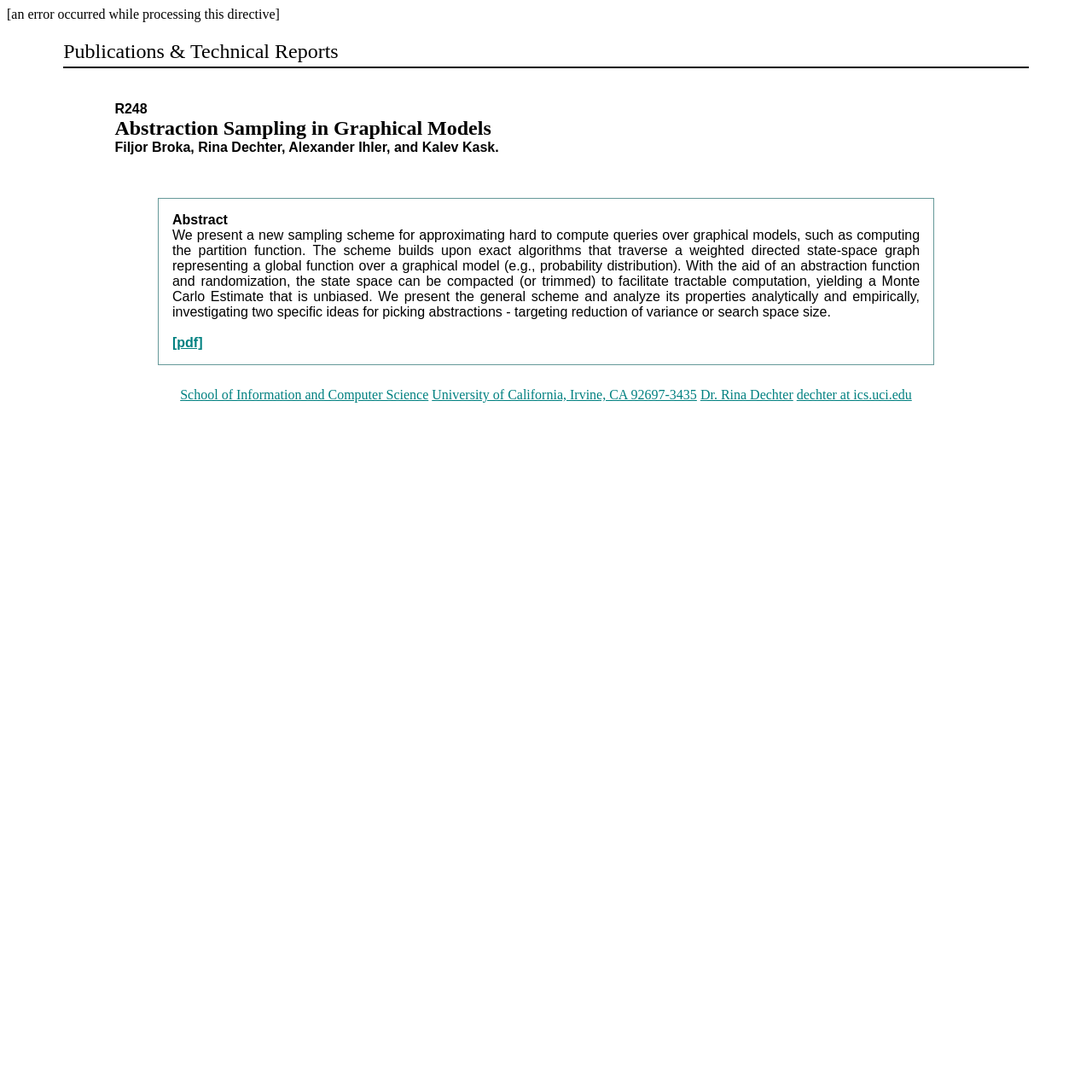What is the title of the publication?
Give a one-word or short-phrase answer derived from the screenshot.

Abstraction Sampling in Graphical Models